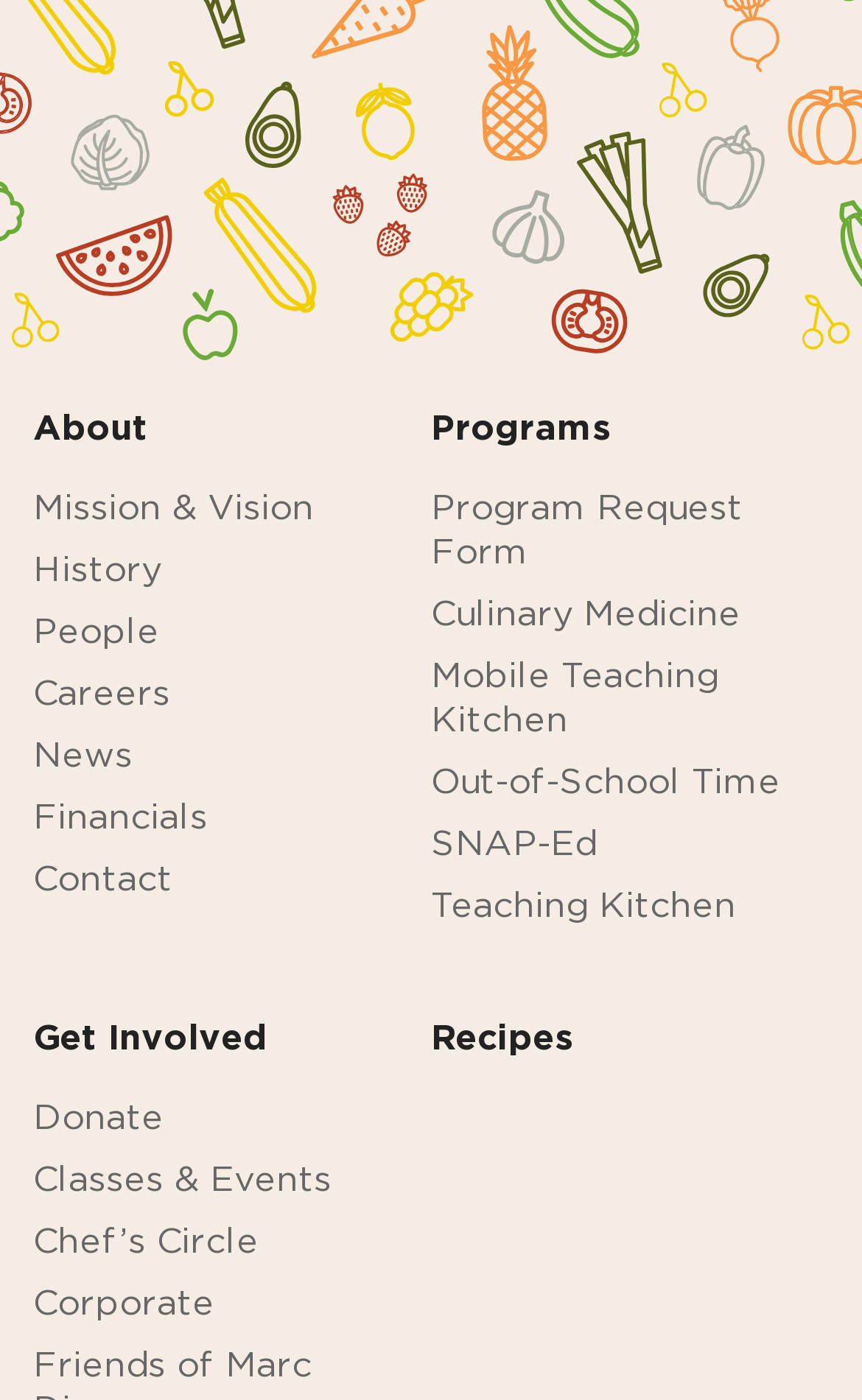Determine the bounding box coordinates of the clickable element to complete this instruction: "check news". Provide the coordinates in the format of four float numbers between 0 and 1, [left, top, right, bottom].

[0.038, 0.526, 0.154, 0.552]